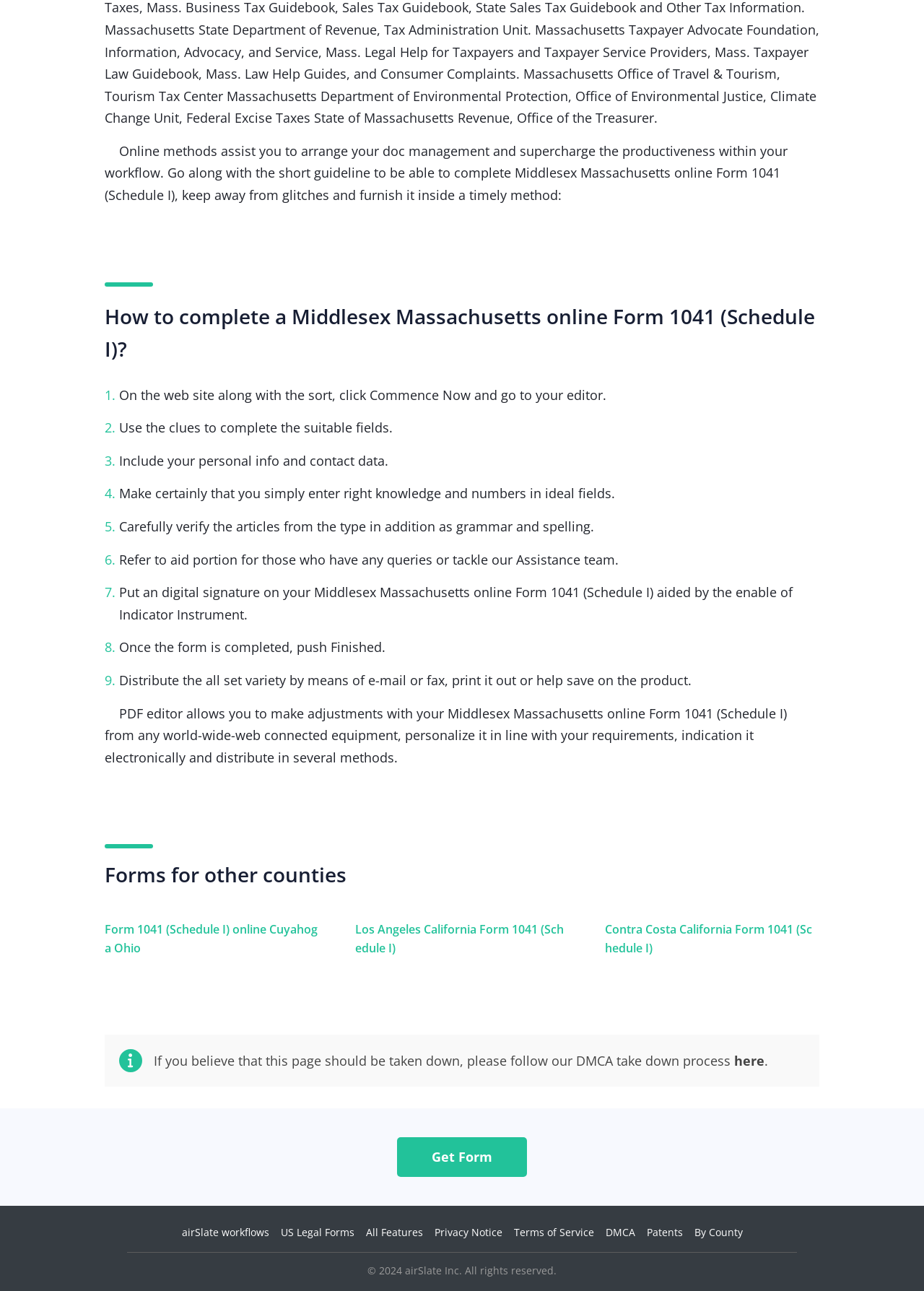Using floating point numbers between 0 and 1, provide the bounding box coordinates in the format (top-left x, top-left y, bottom-right x, bottom-right y). Locate the UI element described here: Terms of Service

[0.556, 0.949, 0.643, 0.96]